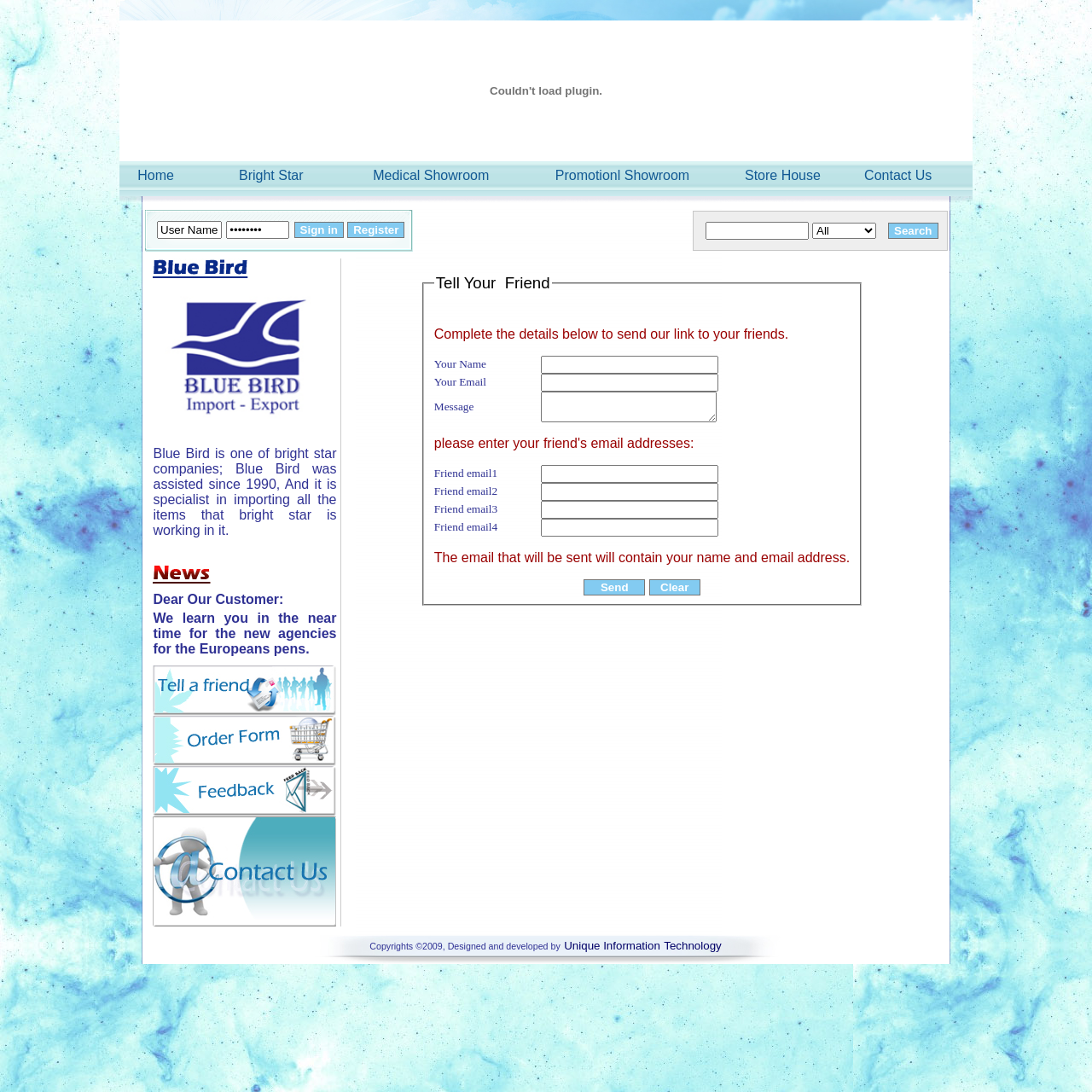Extract the bounding box of the UI element described as: "name="ctl00$txtSearch"".

[0.646, 0.203, 0.741, 0.219]